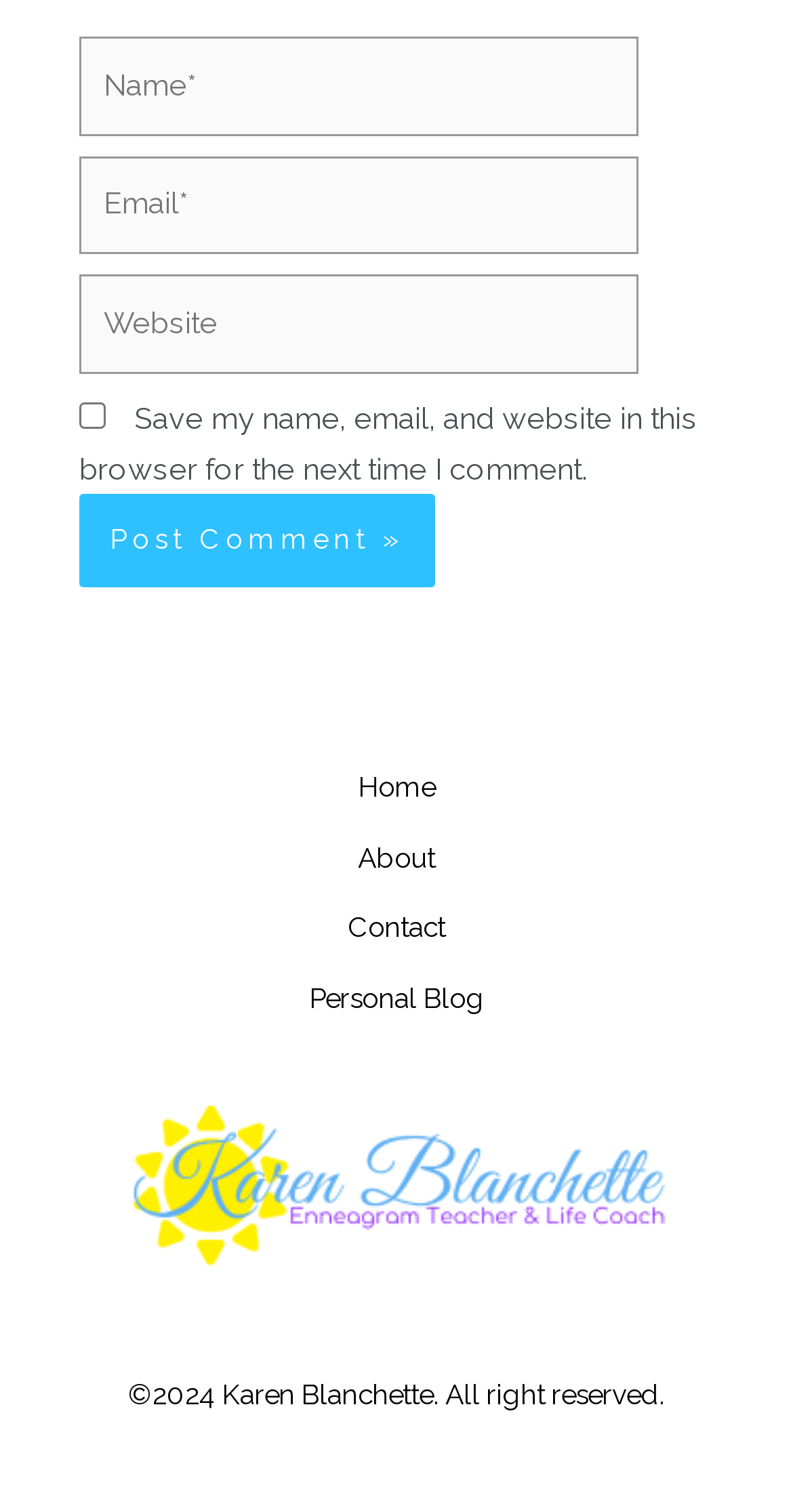How many navigation links are available?
Please provide a single word or phrase based on the screenshot.

4